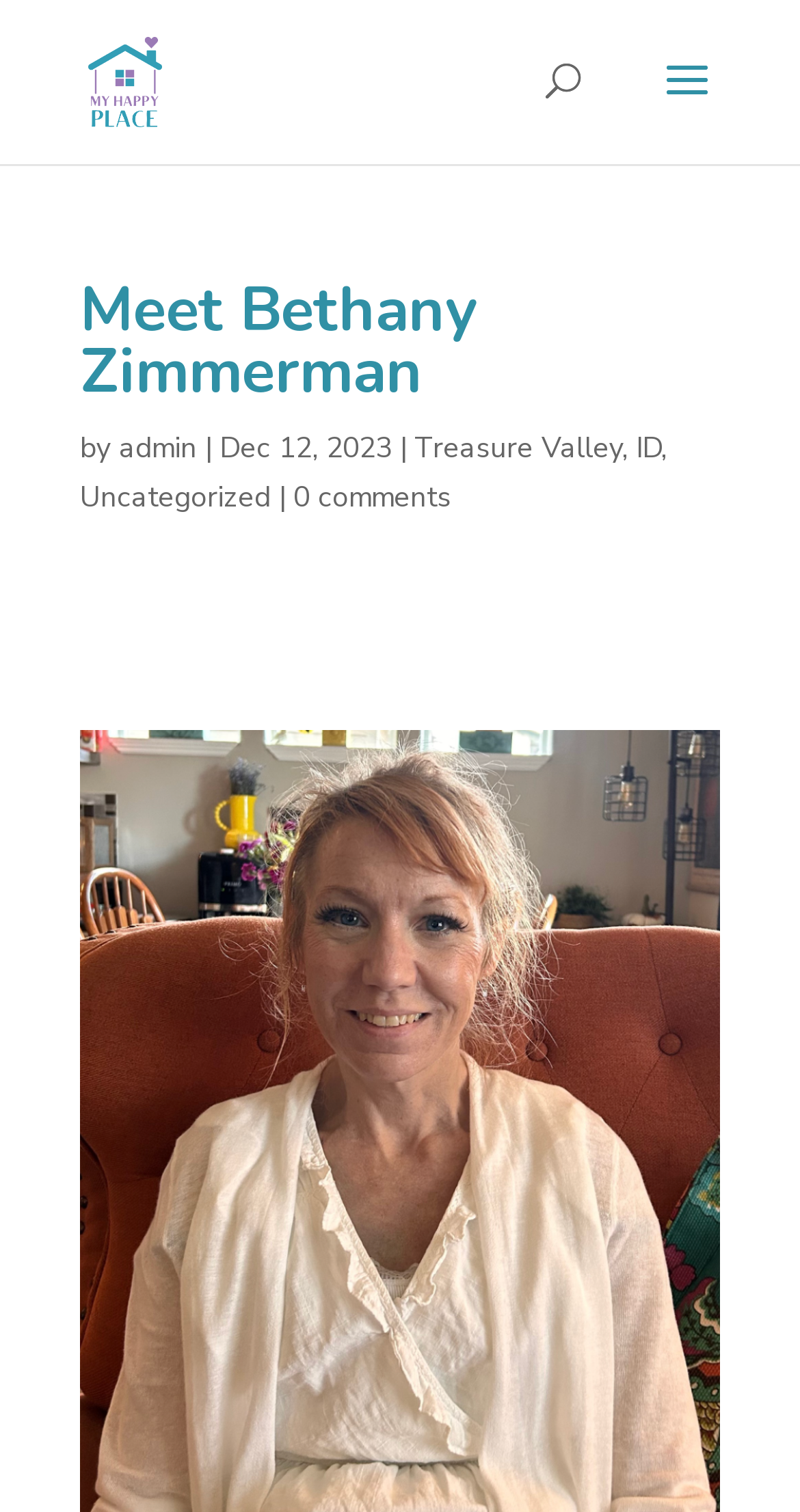What is the name of the author?
Please respond to the question thoroughly and include all relevant details.

The name of the author can be determined by looking at the heading 'Meet Bethany Zimmerman' which is located at the top of the webpage, indicating that the webpage is about Bethany Zimmerman.